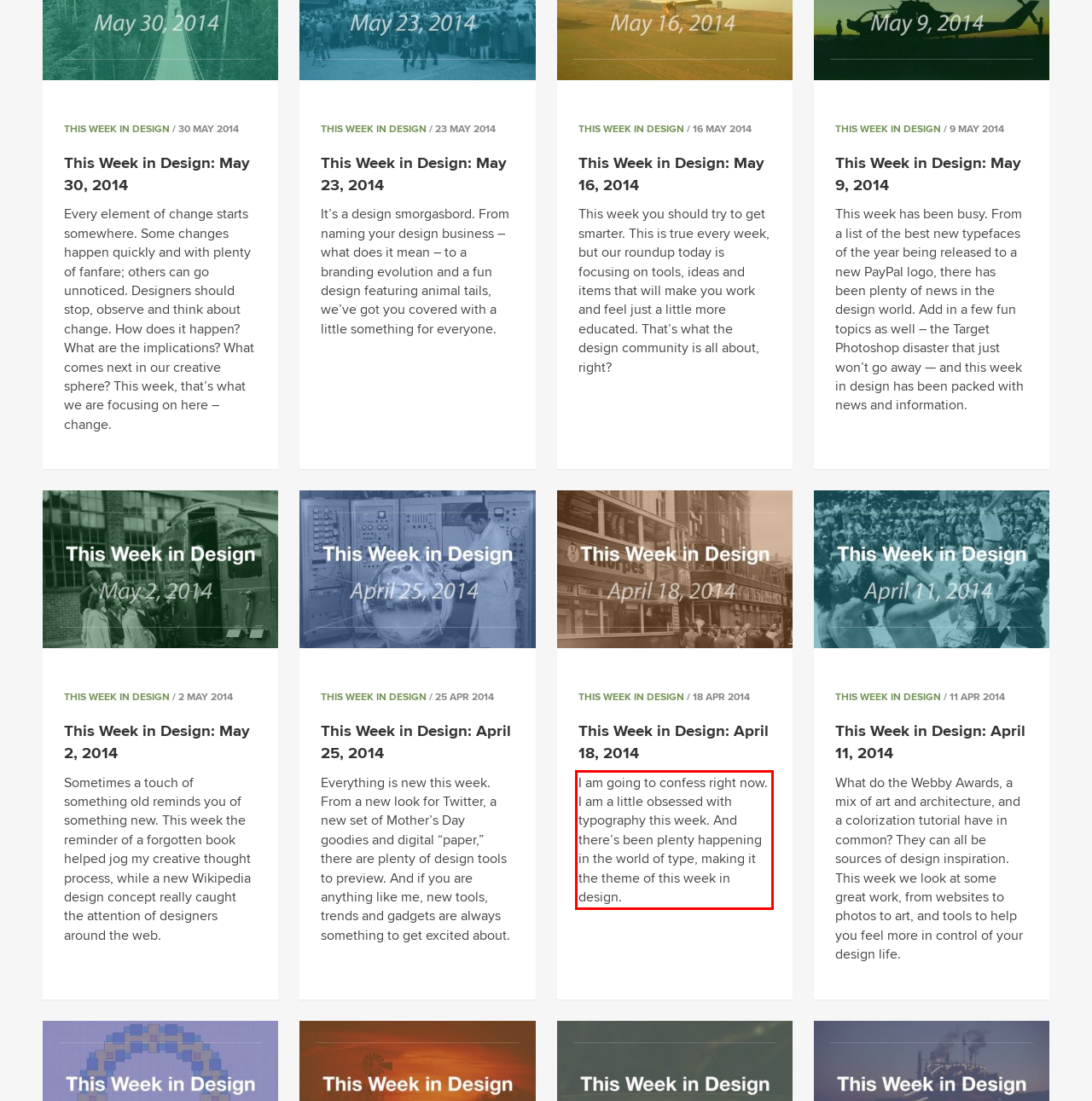Please look at the webpage screenshot and extract the text enclosed by the red bounding box.

I am going to confess right now. I am a little obsessed with typography this week. And there’s been plenty happening in the world of type, making it the theme of this week in design.